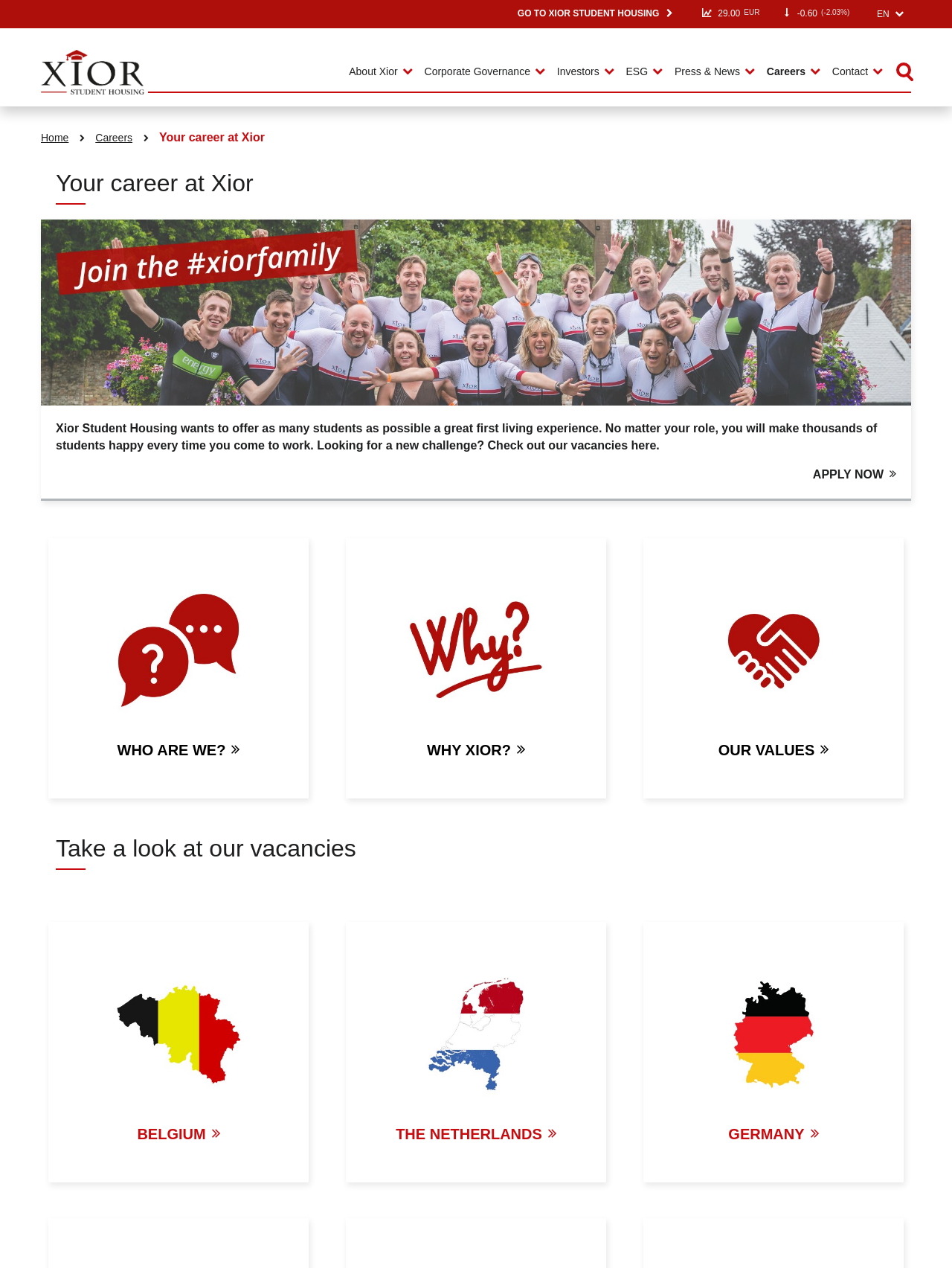Locate the bounding box coordinates of the clickable region to complete the following instruction: "Check out WHO ARE WE?."

[0.123, 0.583, 0.252, 0.6]